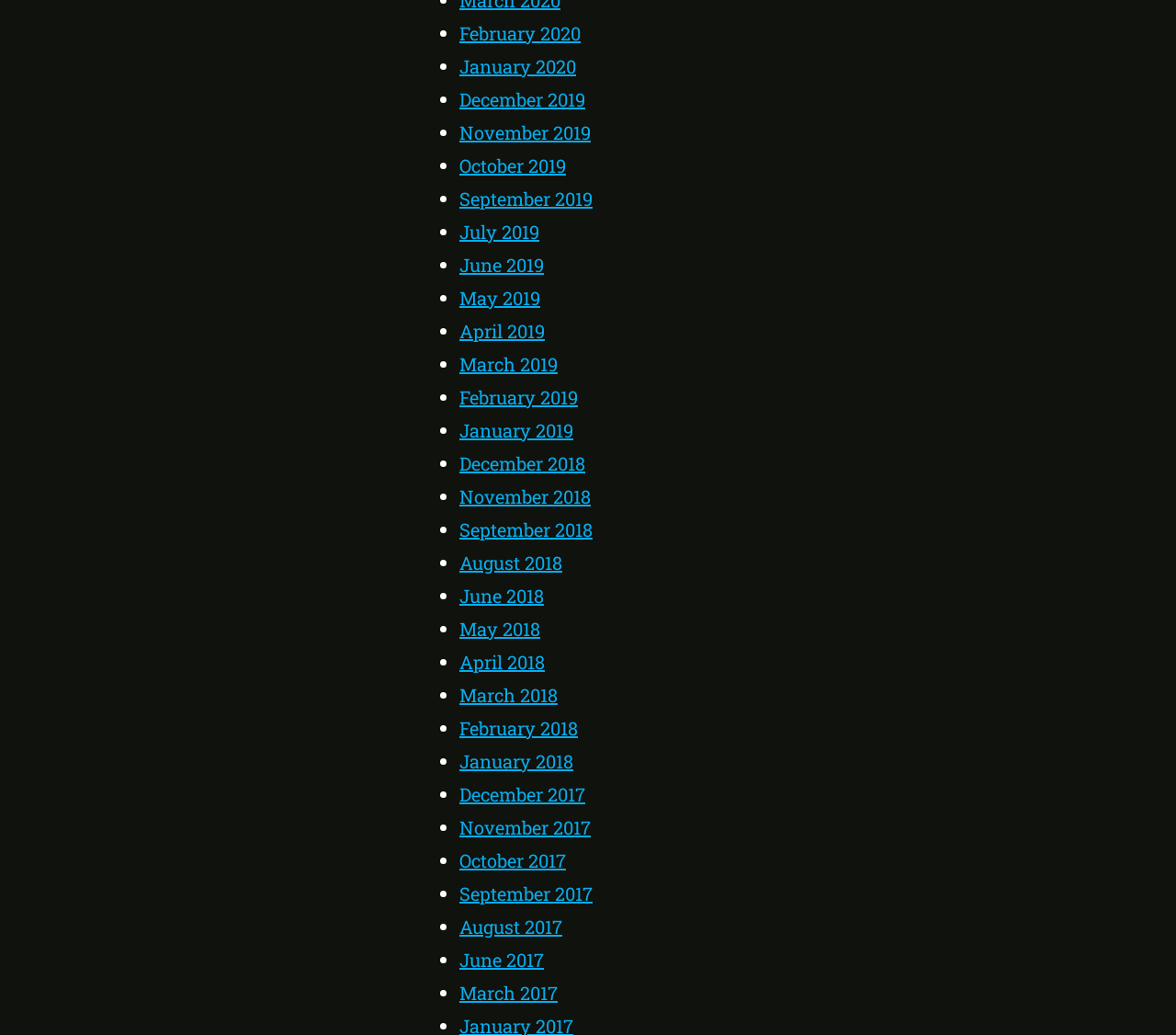How many months are listed in 2019?
Based on the image, answer the question in a detailed manner.

I counted the number of links with text containing '2019' and found that there are 12 months listed in 2019.